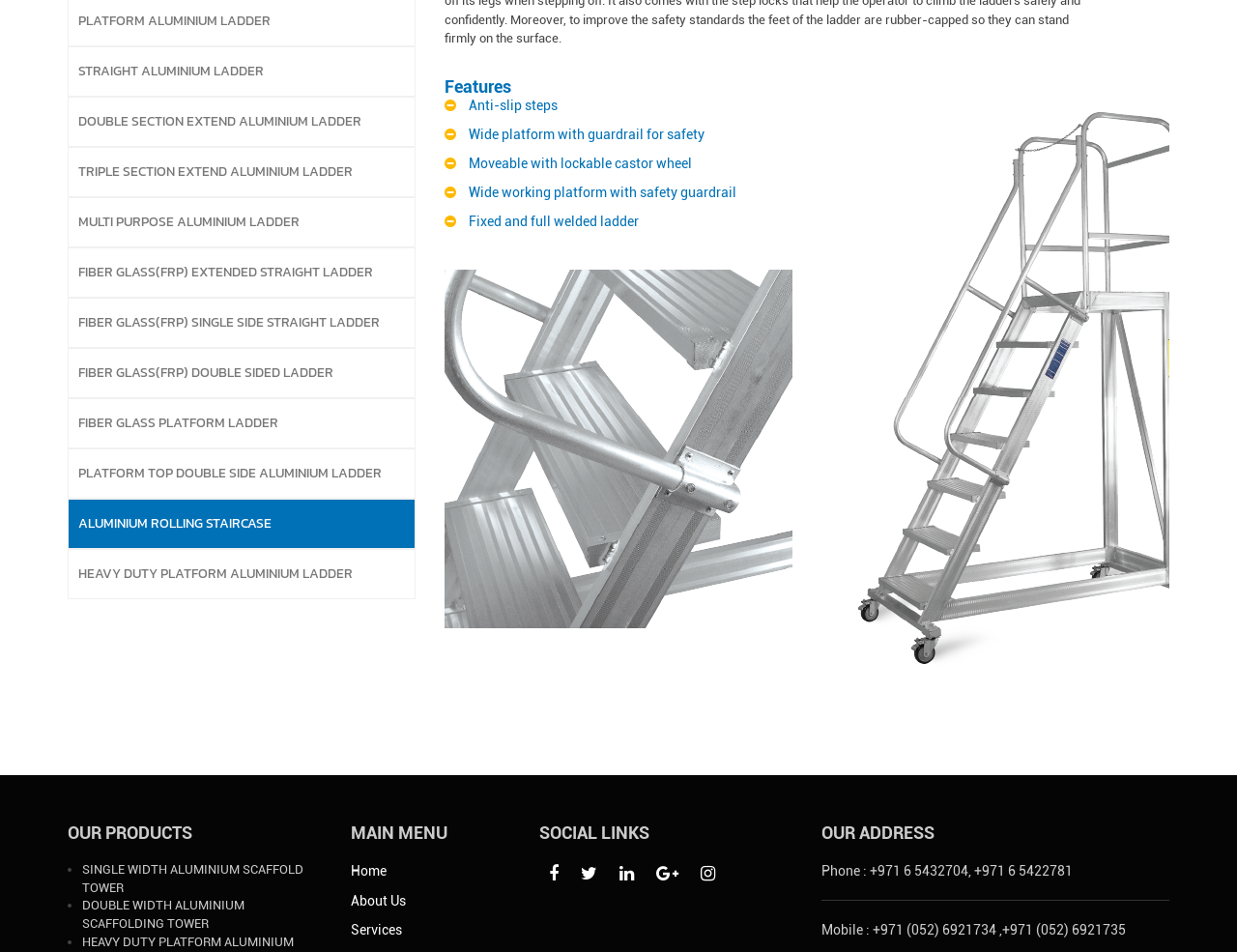Identify the bounding box coordinates for the UI element described as follows: TRIPLE SECTION EXTEND ALUMINIUM LADDER. Use the format (top-left x, top-left y, bottom-right x, bottom-right y) and ensure all values are floating point numbers between 0 and 1.

[0.055, 0.154, 0.336, 0.207]